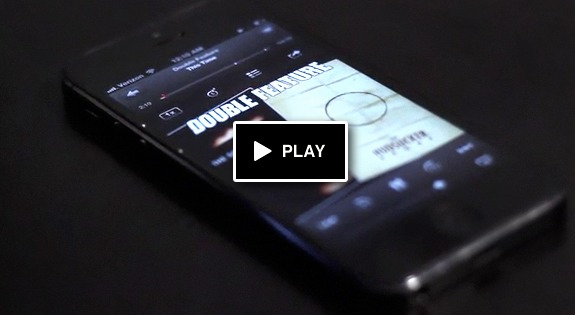From the details in the image, provide a thorough response to the question: What is the purpose of the button in the center?

The 'PLAY' button is centrally placed on the screen, inviting interaction and indicating that the listener can immediately start streaming the content, suggesting that the button's purpose is to initiate playback.